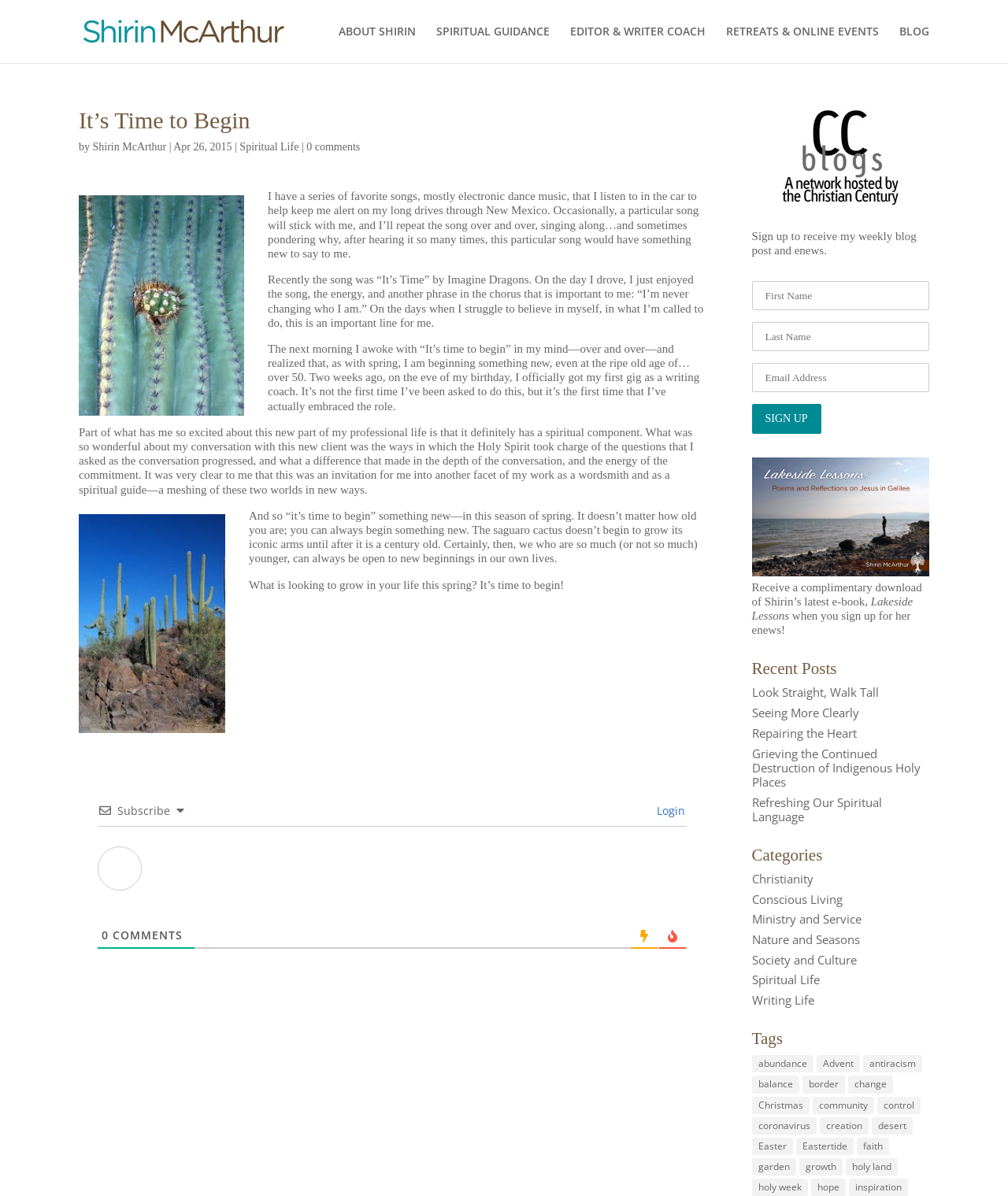Please provide a comprehensive answer to the question below using the information from the image: What is the name of the song mentioned in the blog post?

The name of the song mentioned in the blog post is 'It's Time' by Imagine Dragons, as mentioned in the text 'Recently the song was “It’s Time” by Imagine Dragons'.